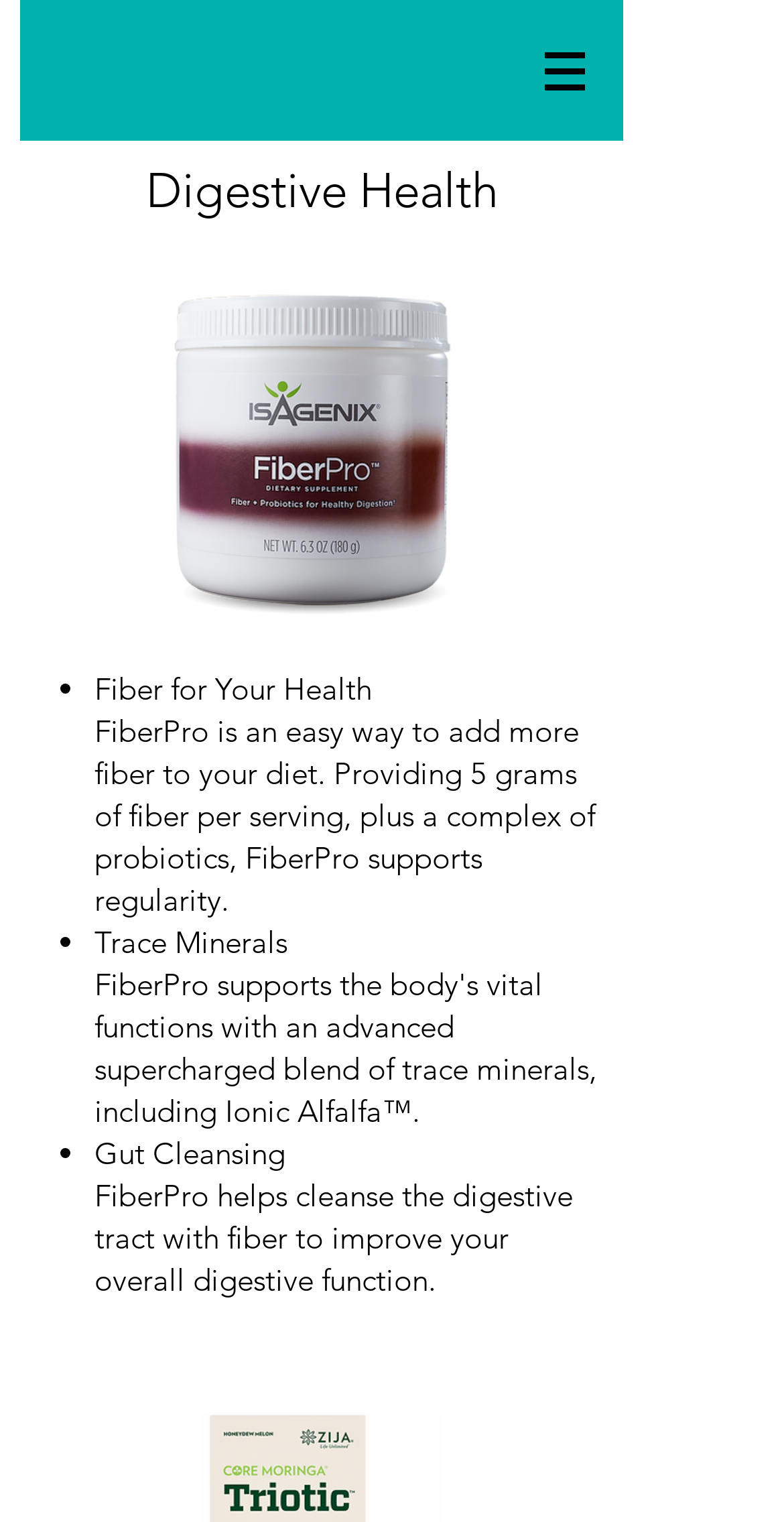Deliver a detailed narrative of the webpage's visual and textual elements.

The webpage is about Digestive Health, specifically promoting a product called FiberPro. At the top, there is a navigation menu labeled "Site" with a button that has a popup menu. To the right of the navigation menu, there is an image.

Below the navigation menu, there is a large heading that reads "Digestive Health". Next to the heading, there is a prominent image of FiberPro. Underneath the image, there is a list of three bullet points with brief descriptions. The first bullet point is labeled "Fiber for Your Health" and describes how FiberPro provides 5 grams of fiber per serving and supports regularity. The second bullet point is labeled "Trace Minerals" and is positioned below the first one. The third bullet point is labeled "Gut Cleansing" and is positioned at the bottom of the list, describing how FiberPro helps cleanse the digestive tract to improve overall digestive function.

Overall, the webpage is focused on promoting FiberPro as a solution for digestive health, with a clear and concise layout that highlights the product's benefits.